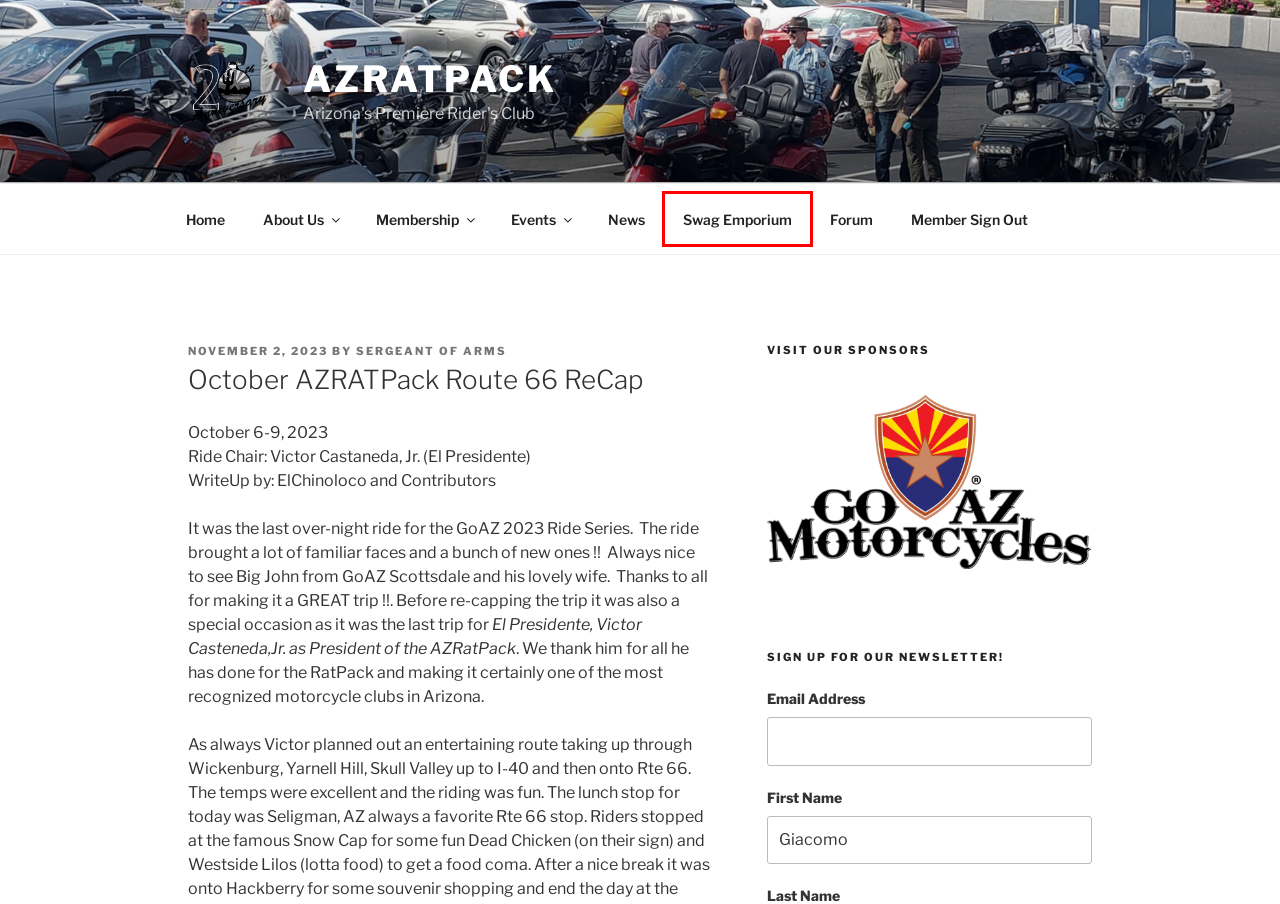Look at the given screenshot of a webpage with a red rectangle bounding box around a UI element. Pick the description that best matches the new webpage after clicking the element highlighted. The descriptions are:
A. Swag Emporium – AZRATPack
B. AZRATPack – Arizona's Premiere Rider's Club
C. Sergeant Of Arms – AZRATPack
D. Member Sign Out – AZRATPack
E. Bylaws – AZRATPack
F. american motorcyclist association – AZRATPack
G. Event Recaps – AZRATPack
H. GPX Files – AZRATPack

A